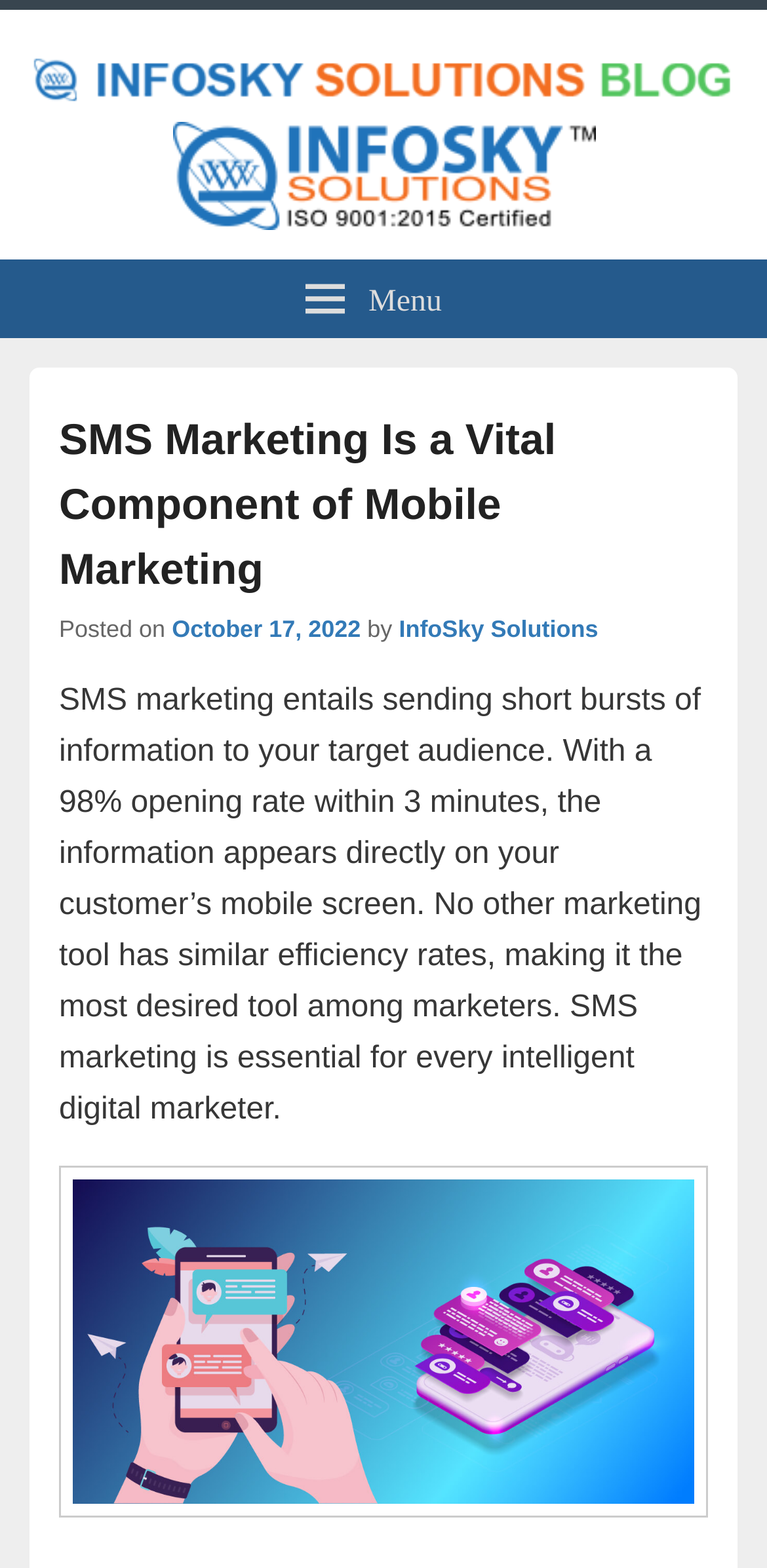Given the element description, predict the bounding box coordinates in the format (top-left x, top-left y, bottom-right x, bottom-right y). Make sure all values are between 0 and 1. Here is the element description: Menu

[0.373, 0.166, 0.627, 0.216]